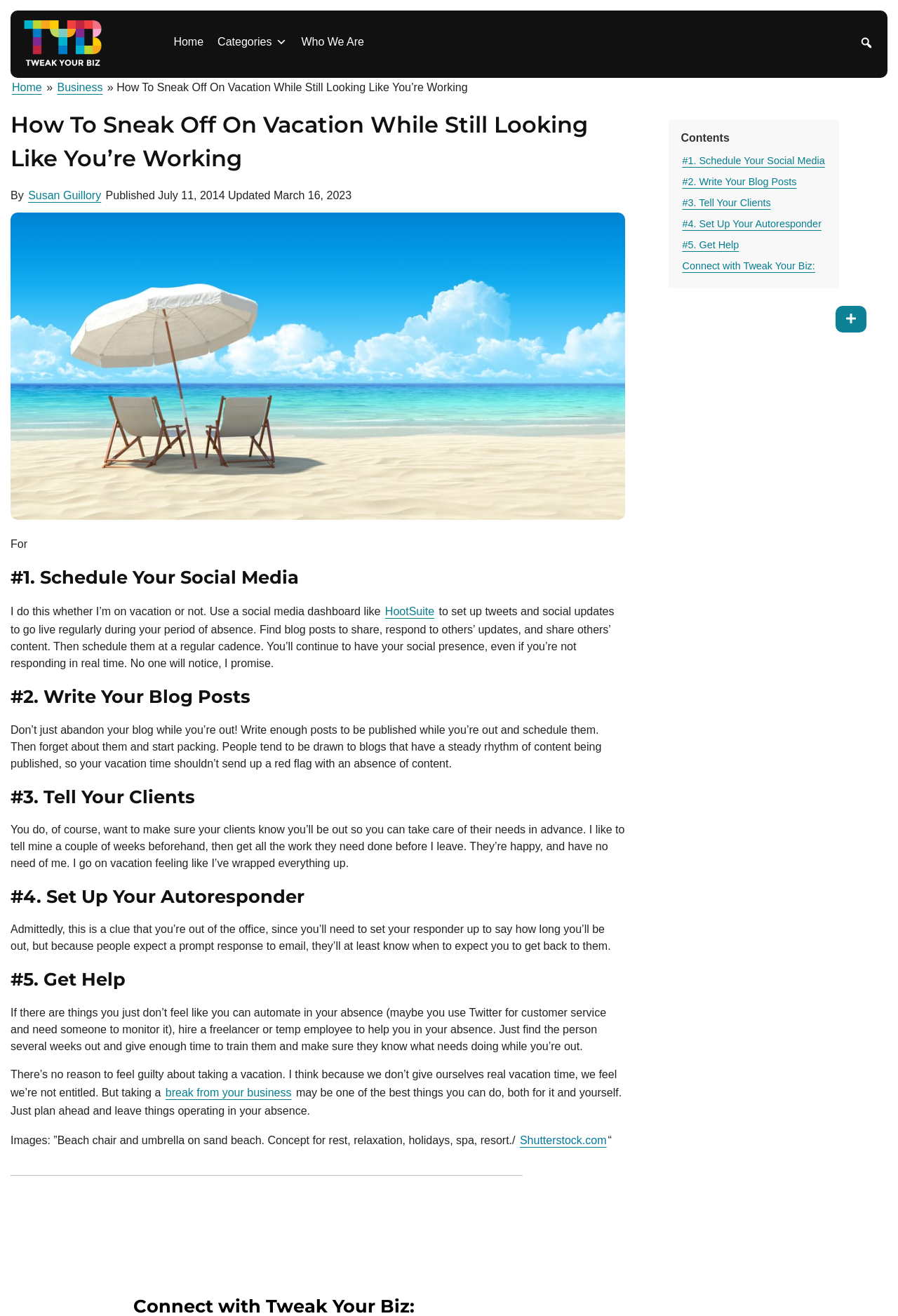Determine the bounding box coordinates in the format (top-left x, top-left y, bottom-right x, bottom-right y). Ensure all values are floating point numbers between 0 and 1. Identify the bounding box of the UI element described by: #3. Tell Your Clients

[0.758, 0.146, 0.86, 0.161]